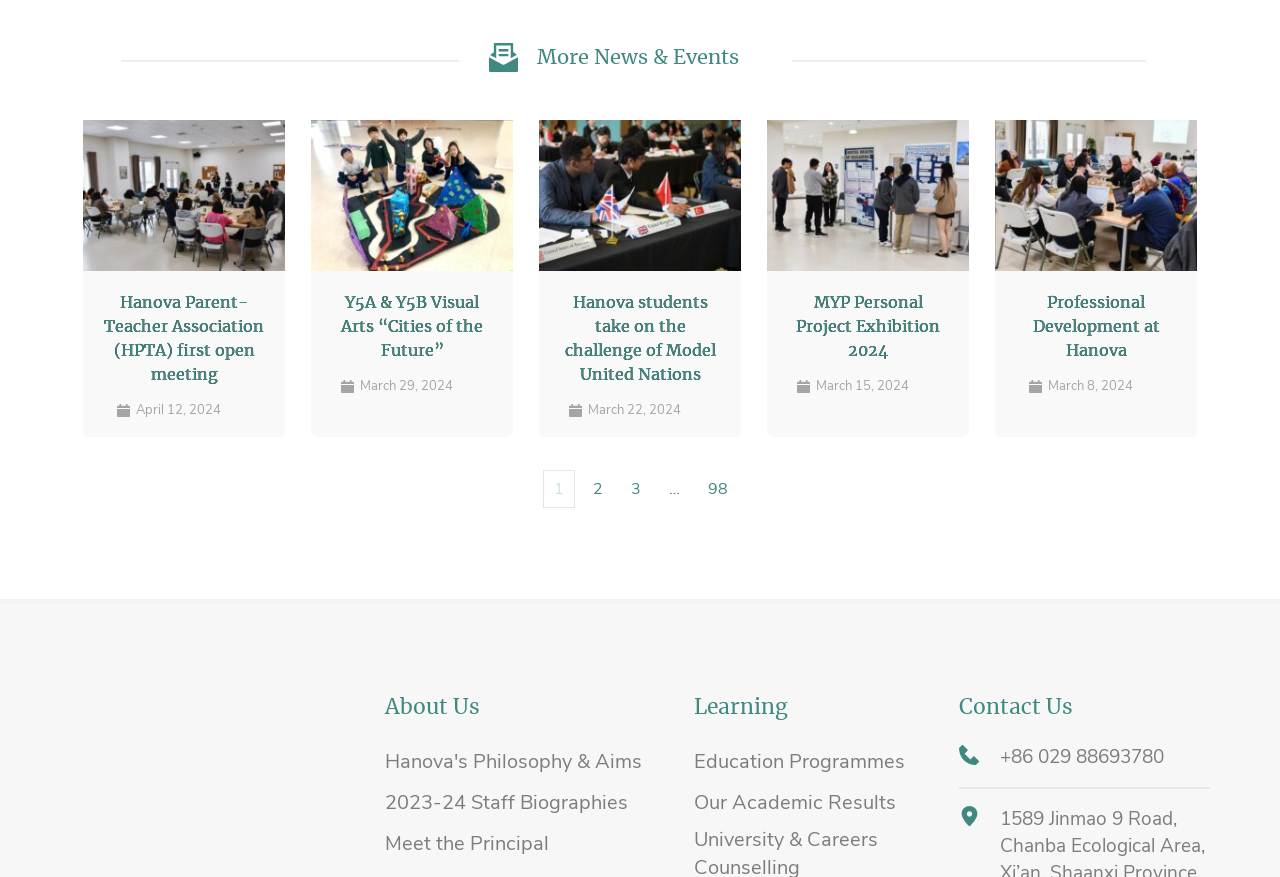Identify the bounding box coordinates for the UI element described as follows: "Smart Home". Ensure the coordinates are four float numbers between 0 and 1, formatted as [left, top, right, bottom].

None